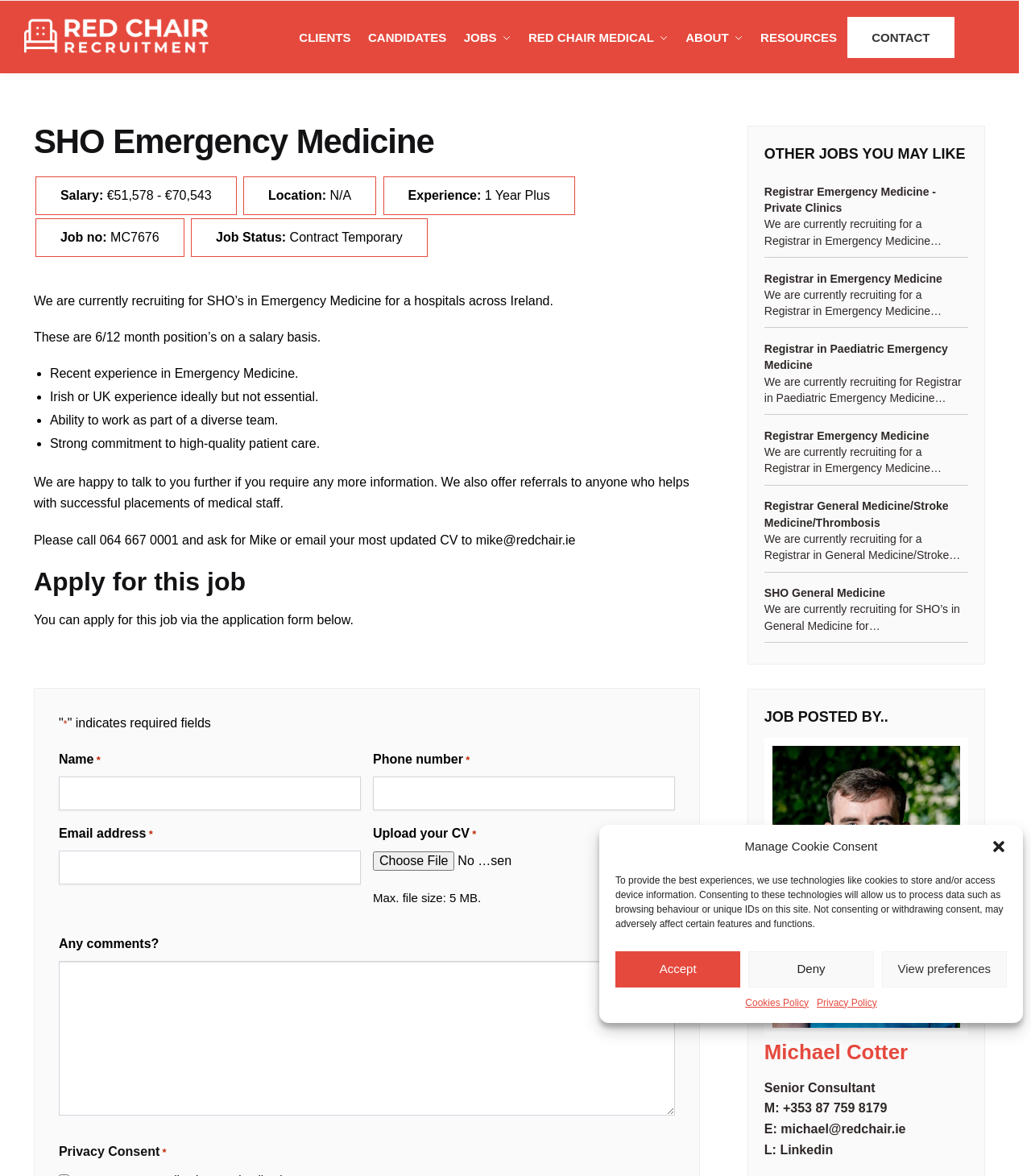What is the salary range for this job?
Please provide a comprehensive answer to the question based on the webpage screenshot.

The salary range for this job can be found in the job details section, where it is specified as 'Salary: €51,578 - €70,543'.